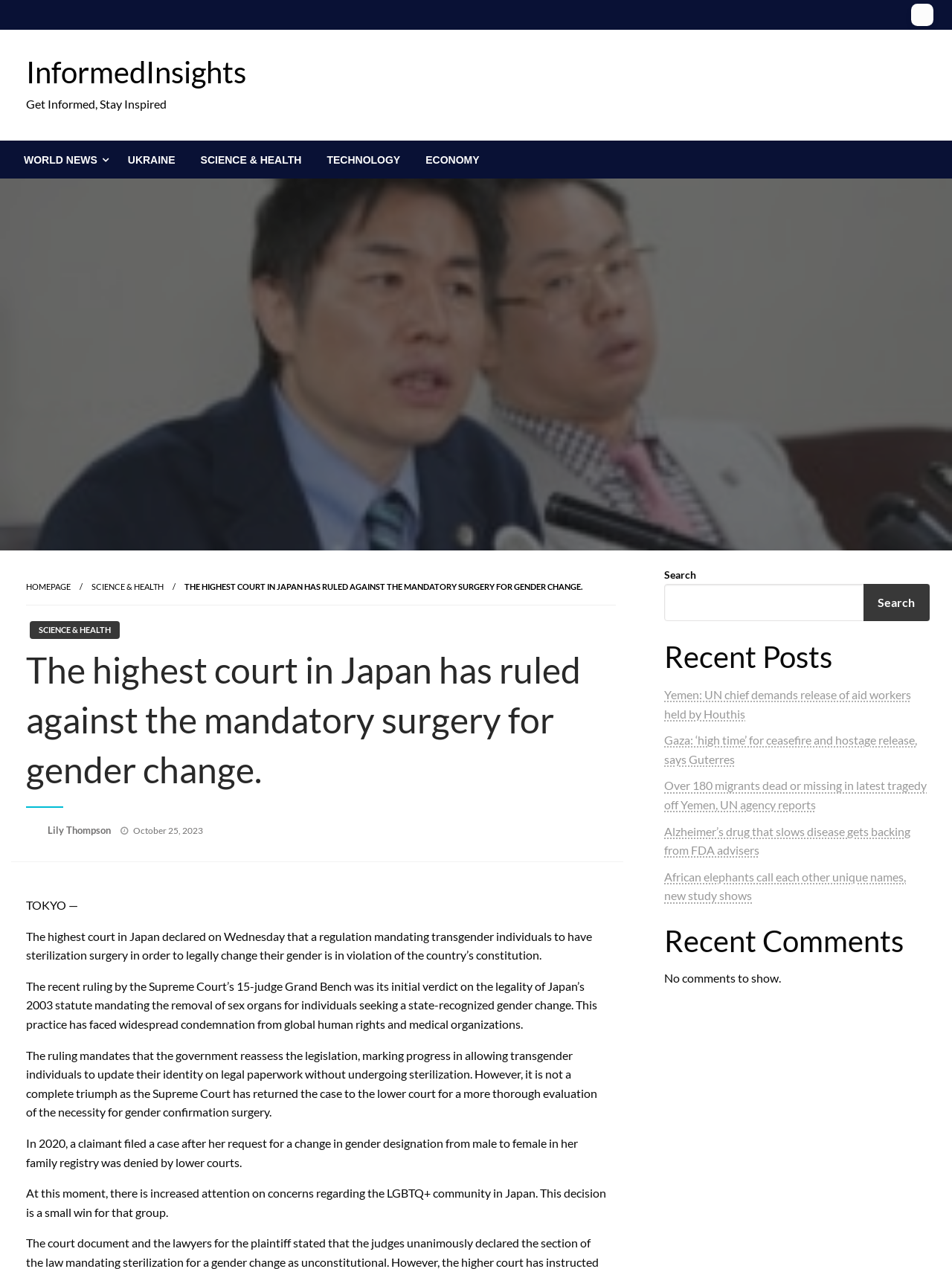Determine the bounding box coordinates for the clickable element to execute this instruction: "Go to the 'SCIENCE & HEALTH' section". Provide the coordinates as four float numbers between 0 and 1, i.e., [left, top, right, bottom].

[0.197, 0.111, 0.33, 0.141]